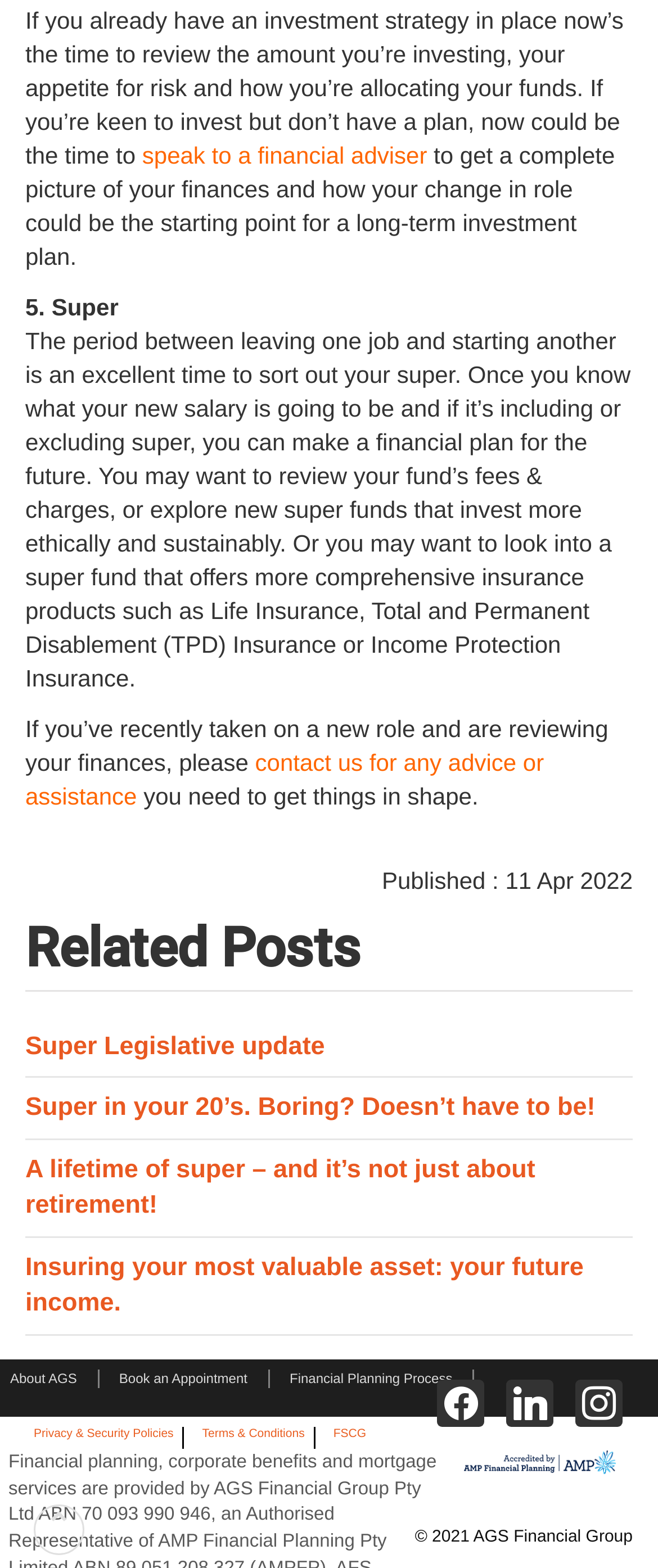Specify the bounding box coordinates of the region I need to click to perform the following instruction: "visit AGS's facebook page". The coordinates must be four float numbers in the range of 0 to 1, i.e., [left, top, right, bottom].

[0.665, 0.88, 0.742, 0.91]